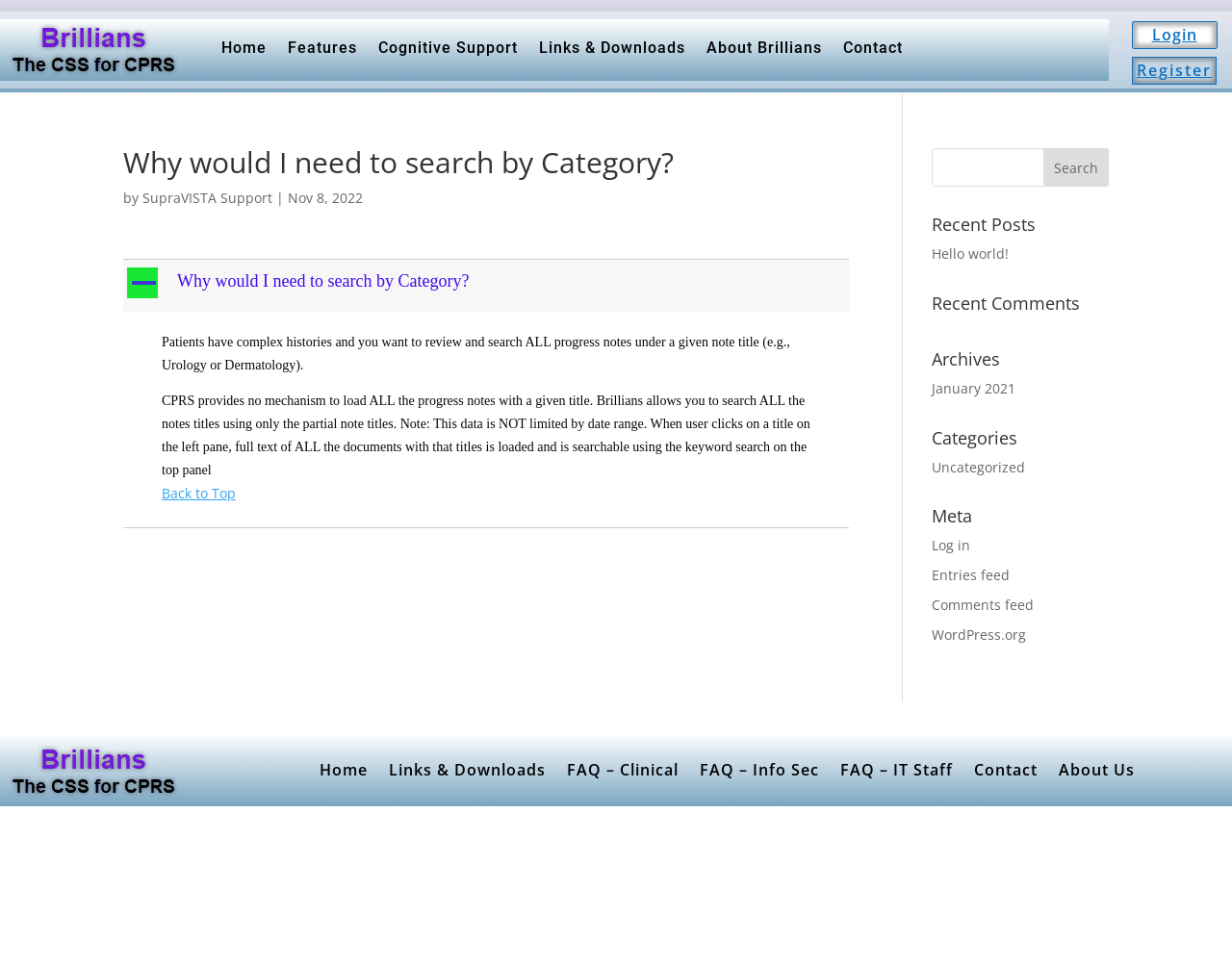Given the description of a UI element: "Home", identify the bounding box coordinates of the matching element in the webpage screenshot.

[0.18, 0.02, 0.216, 0.08]